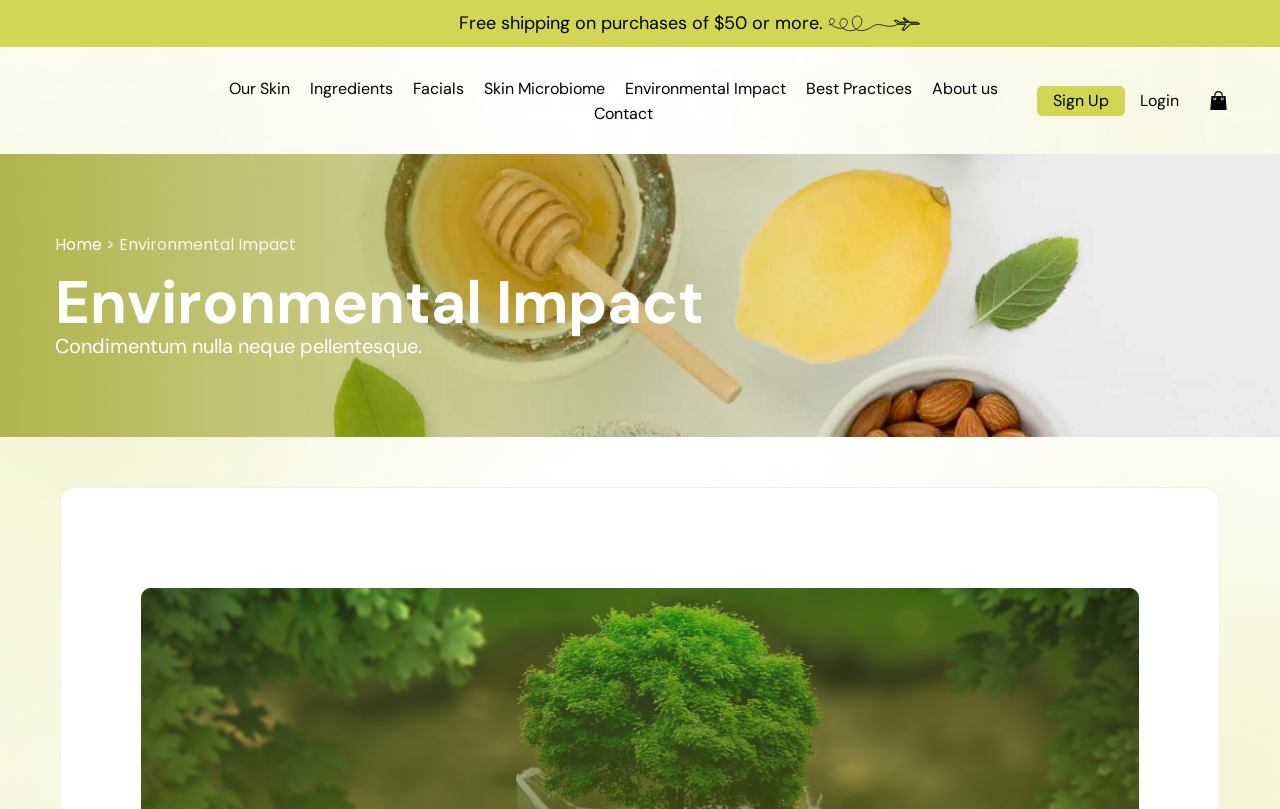What is the current page about?
From the screenshot, provide a brief answer in one word or phrase.

Environmental Impact